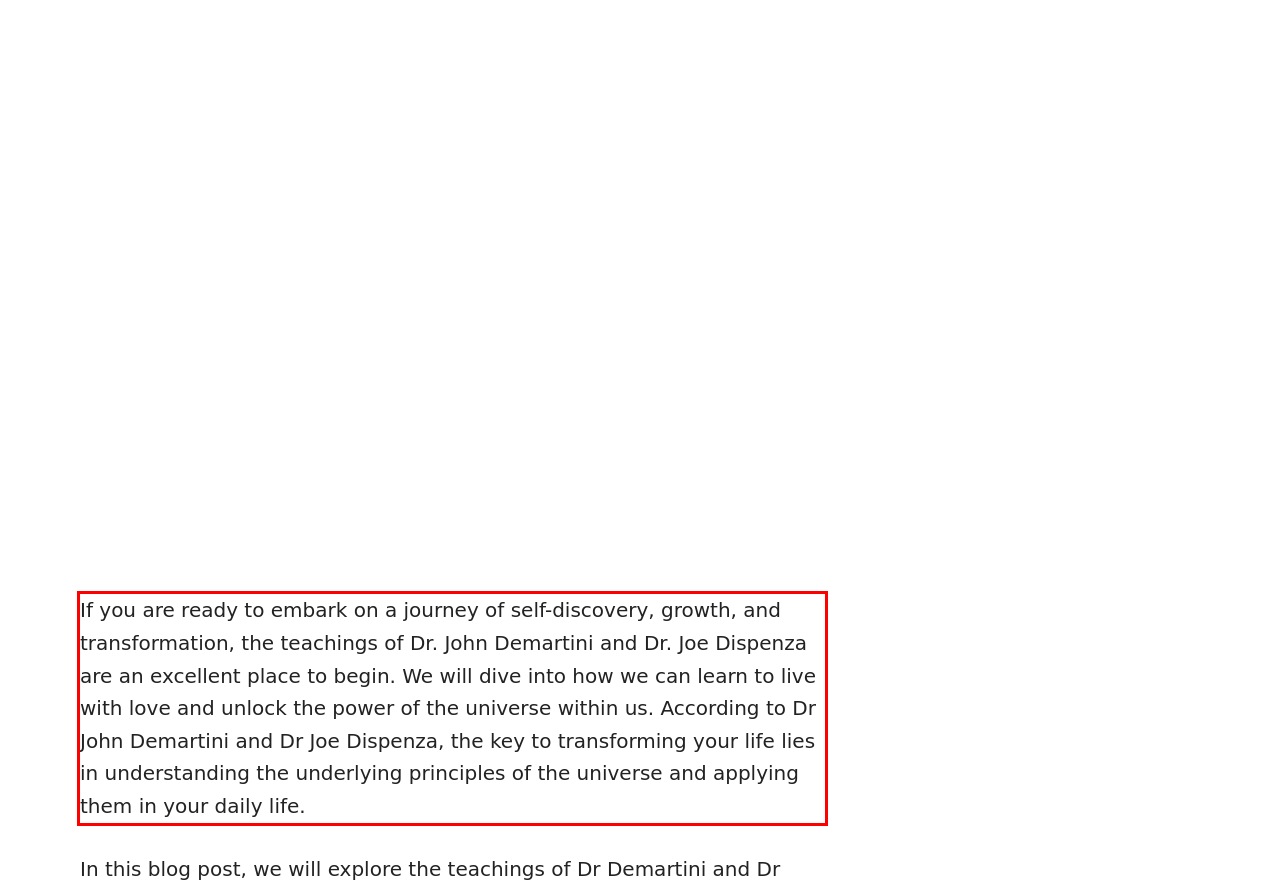You are provided with a webpage screenshot that includes a red rectangle bounding box. Extract the text content from within the bounding box using OCR.

If you are ready to embark on a journey of self-discovery, growth, and transformation, the teachings of Dr. John Demartini and Dr. Joe Dispenza are an excellent place to begin. We will dive into how we can learn to live with love and unlock the power of the universe within us. According to Dr John Demartini and Dr Joe Dispenza, the key to transforming your life lies in understanding the underlying principles of the universe and applying them in your daily life.